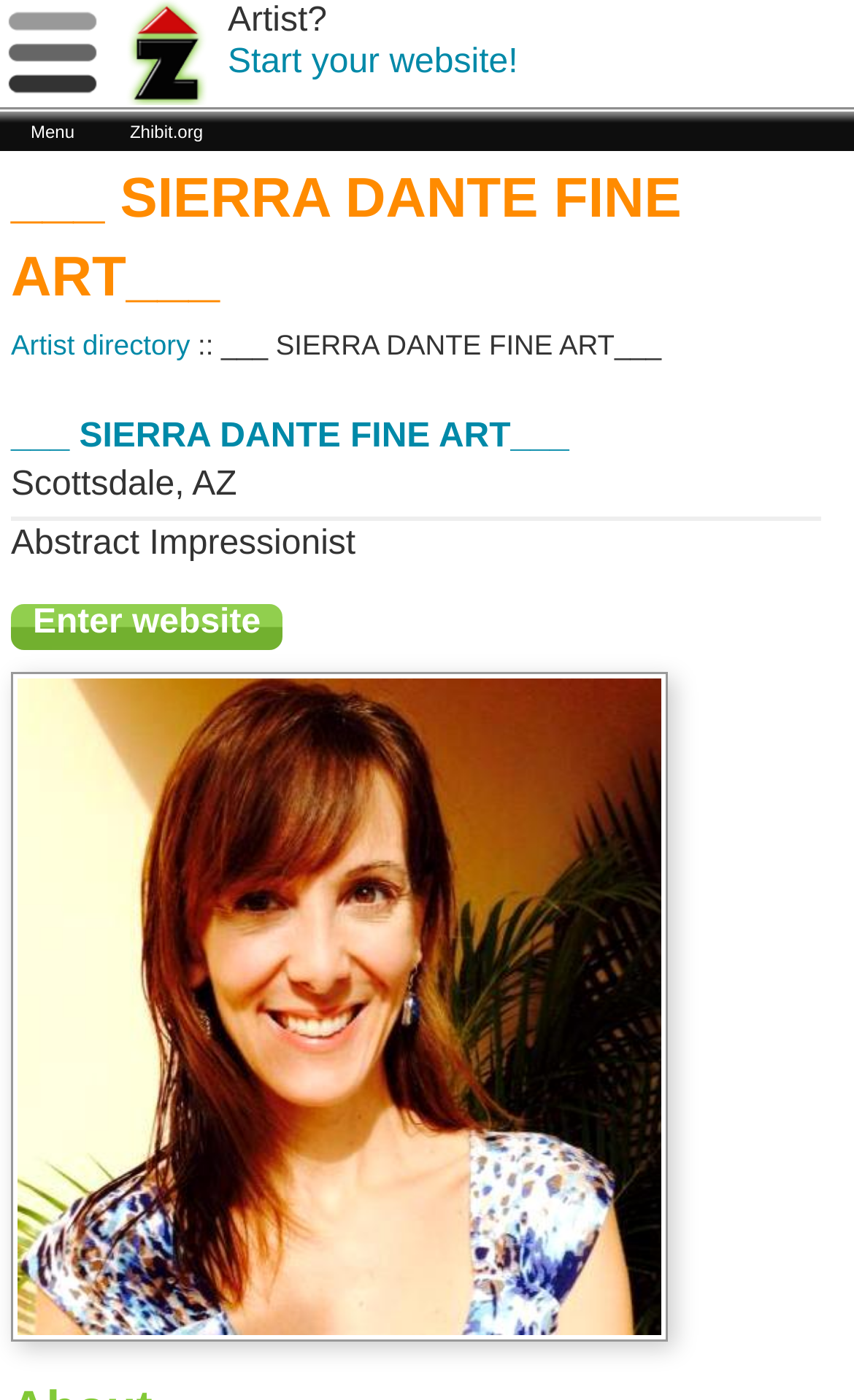Please identify the bounding box coordinates of the area that needs to be clicked to follow this instruction: "Go to 'Zhibit.org'".

[0.133, 0.055, 0.256, 0.081]